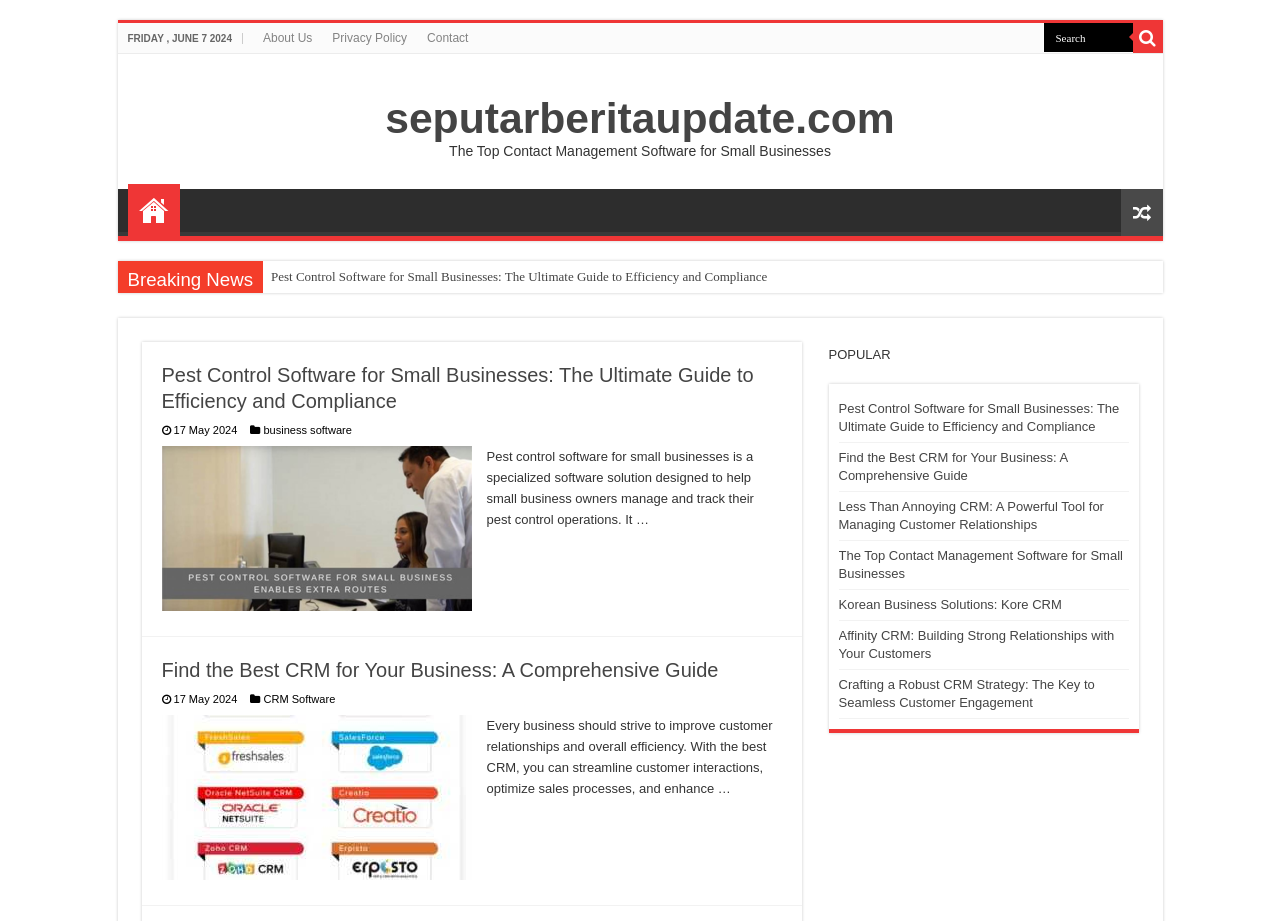Write an exhaustive caption that covers the webpage's main aspects.

The webpage is about contact management software for small businesses. At the top, there is a date "FRIDAY, JUNE 7 2024" and a navigation menu with links to "About Us", "Privacy Policy", and "Contact". On the right side of the navigation menu, there is a search bar with a search button.

Below the navigation menu, there is a large heading that reads "seputarberitaupdate.com The Top Contact Management Software for Small Businesses". Underneath the heading, there is a link to the homepage and a button with a home icon.

On the left side of the page, there is a section with a "Breaking News" title. Below it, there are two articles with headings, "Pest Control Software for Small Businesses: The Ultimate Guide to Efficiency and Compliance" and "Find the Best CRM for Your Business: A Comprehensive Guide". Each article has a link to read more, a date "17 May 2024", and a tag with a related topic. The first article has an image and a brief summary of the content, while the second article has a brief summary only.

On the right side of the page, there is a section with a "POPULAR" title. It contains a list of five links to popular articles, including "Pest Control Software for Small Businesses: The Ultimate Guide to Efficiency and Compliance", "Find the Best CRM for Your Business: A Comprehensive Guide", and three others.

Overall, the webpage has a clean layout with a focus on providing information about contact management software and related topics.